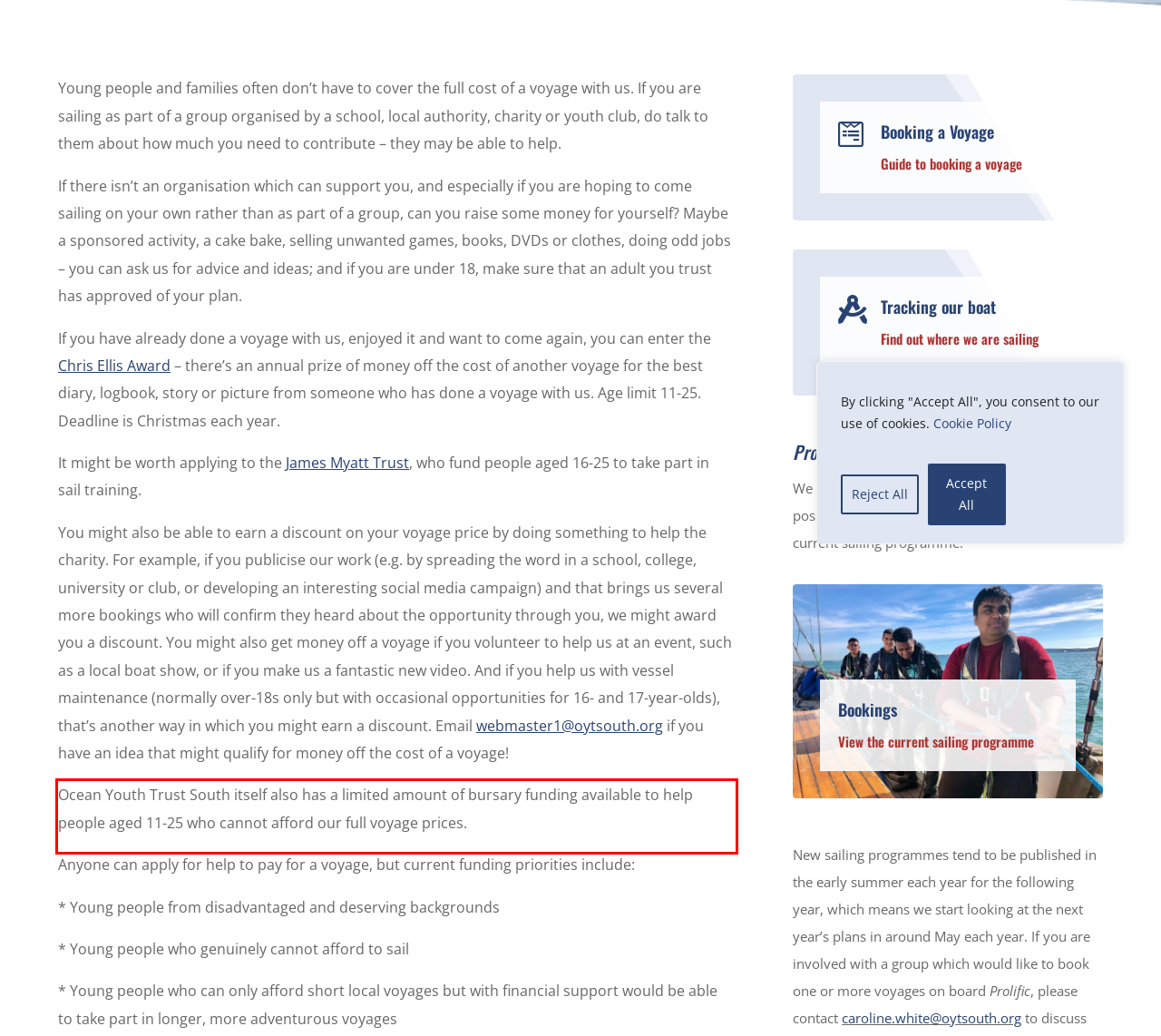Analyze the screenshot of the webpage that features a red bounding box and recognize the text content enclosed within this red bounding box.

Ocean Youth Trust South itself also has a limited amount of bursary funding available to help people aged 11-25 who cannot afford our full voyage prices.